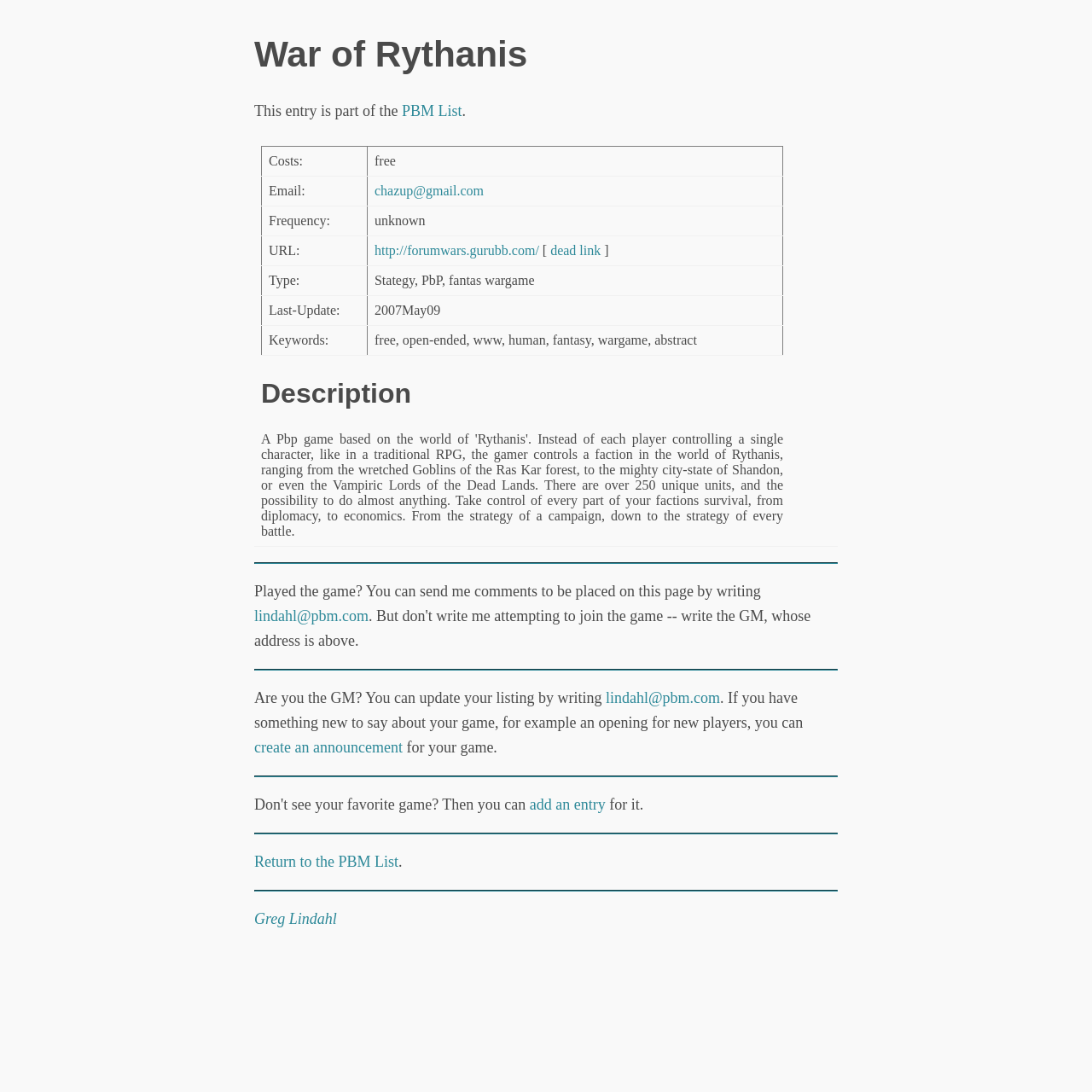Could you specify the bounding box coordinates for the clickable section to complete the following instruction: "Get a quote"?

None